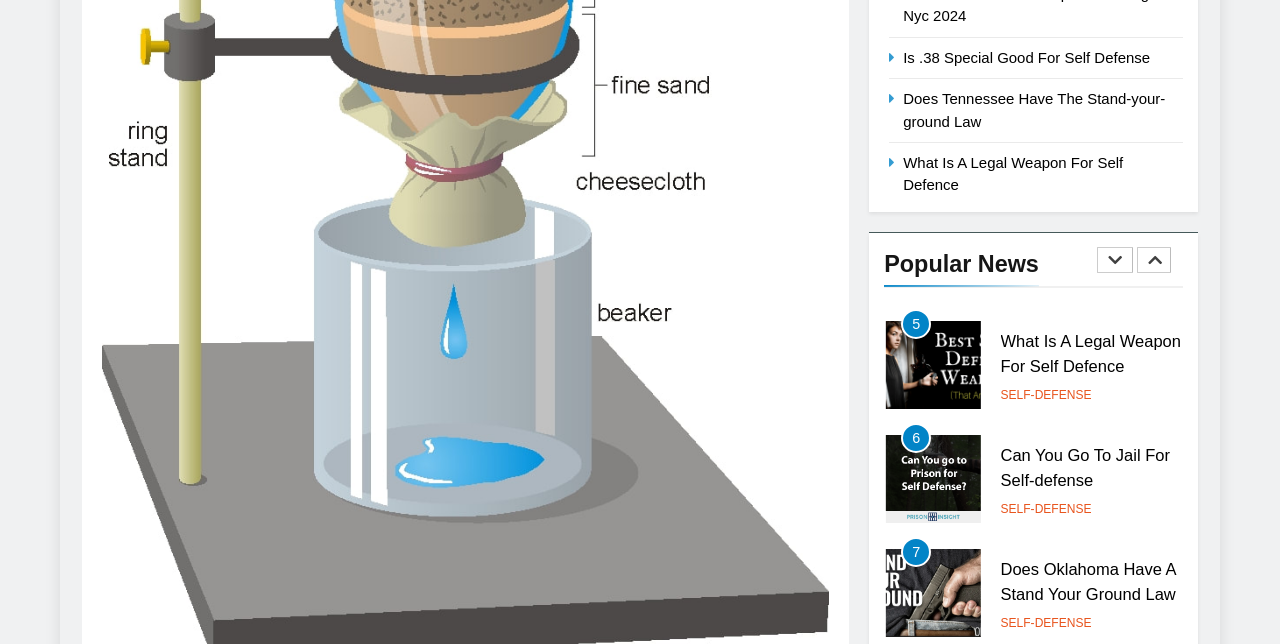How many buttons are on this webpage?
From the image, provide a succinct answer in one word or a short phrase.

2